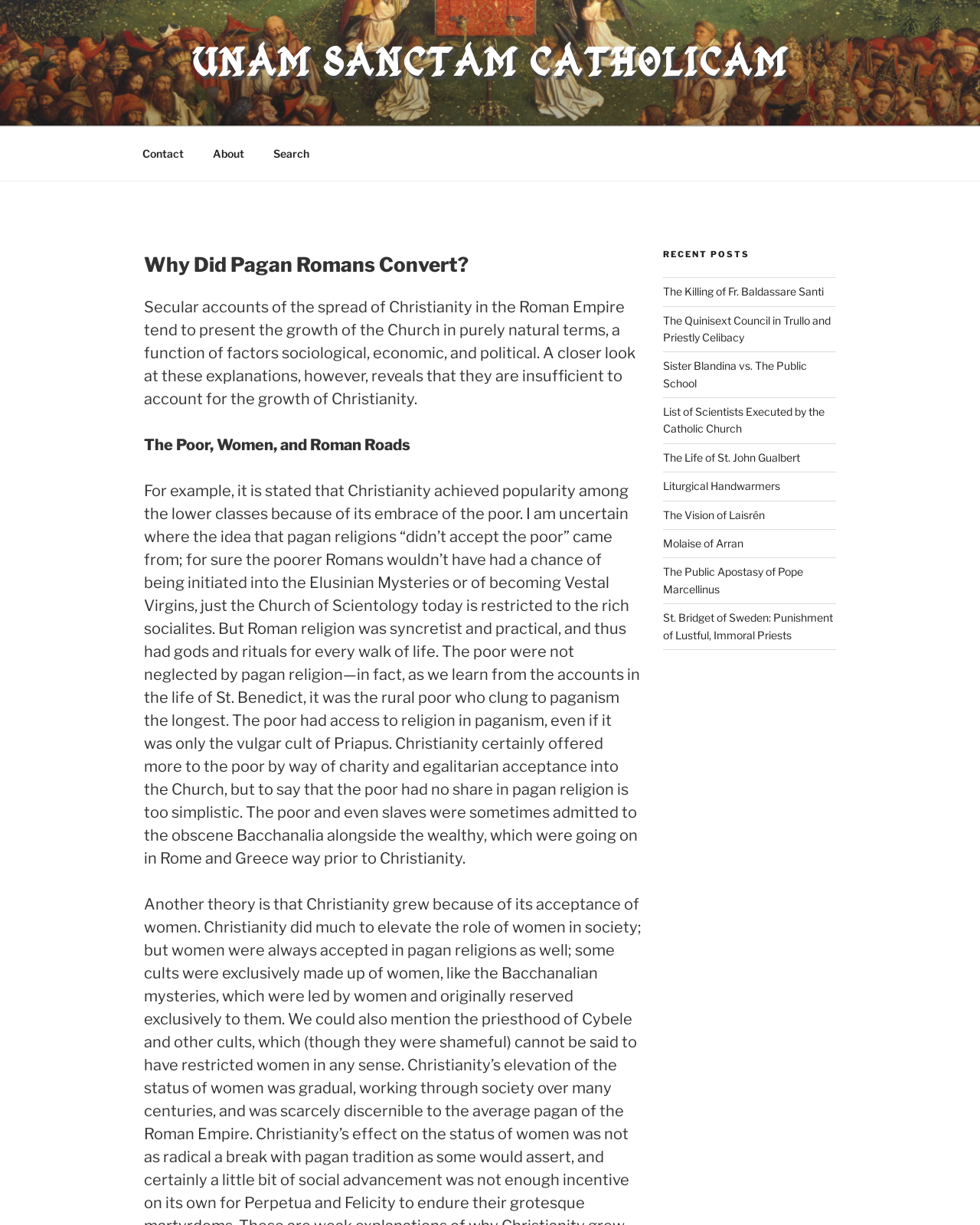Please locate and retrieve the main header text of the webpage.

Why Did Pagan Romans Convert?